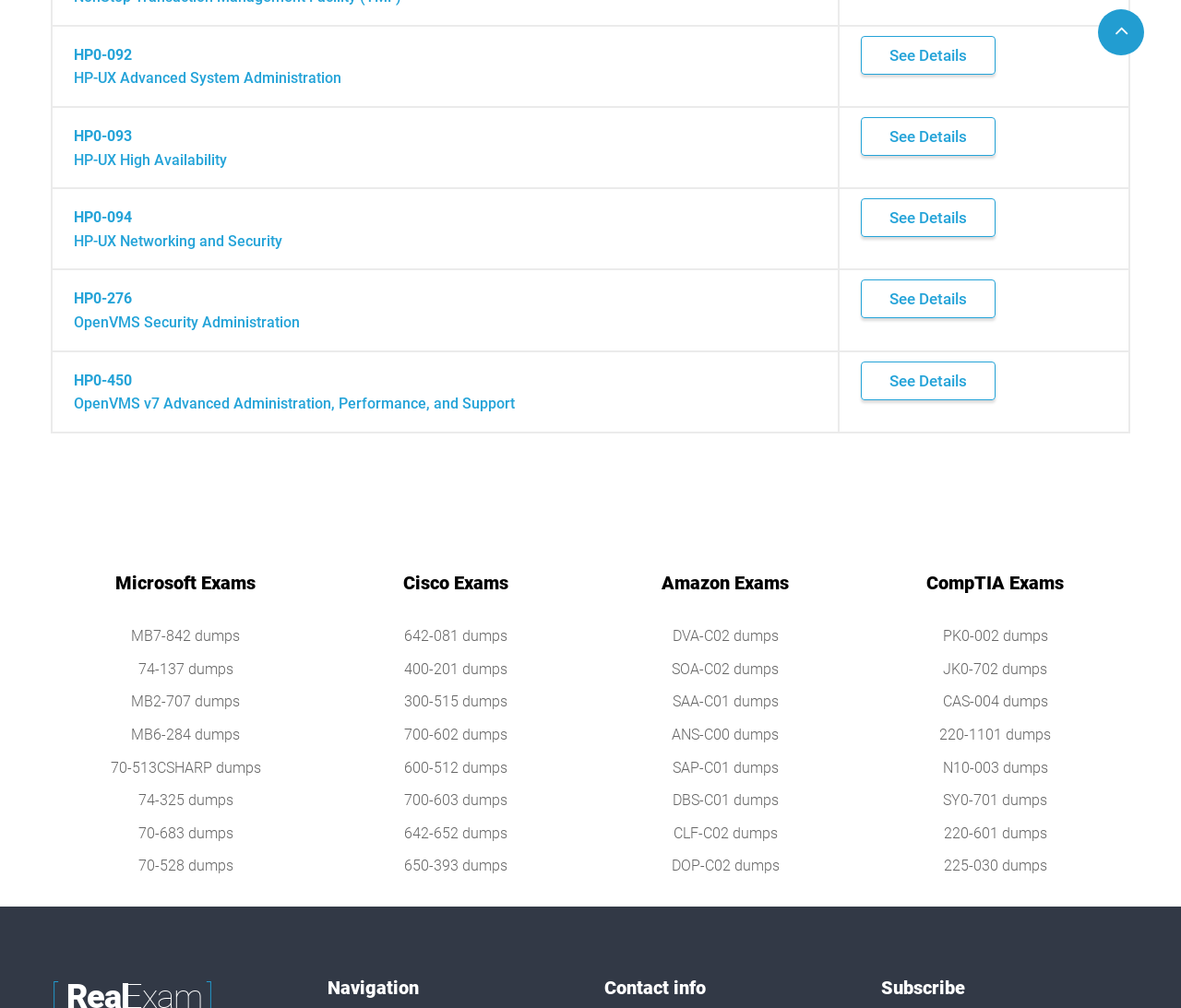Please identify the bounding box coordinates of the clickable area that will fulfill the following instruction: "Subscribe". The coordinates should be in the format of four float numbers between 0 and 1, i.e., [left, top, right, bottom].

[0.746, 0.968, 0.957, 0.992]